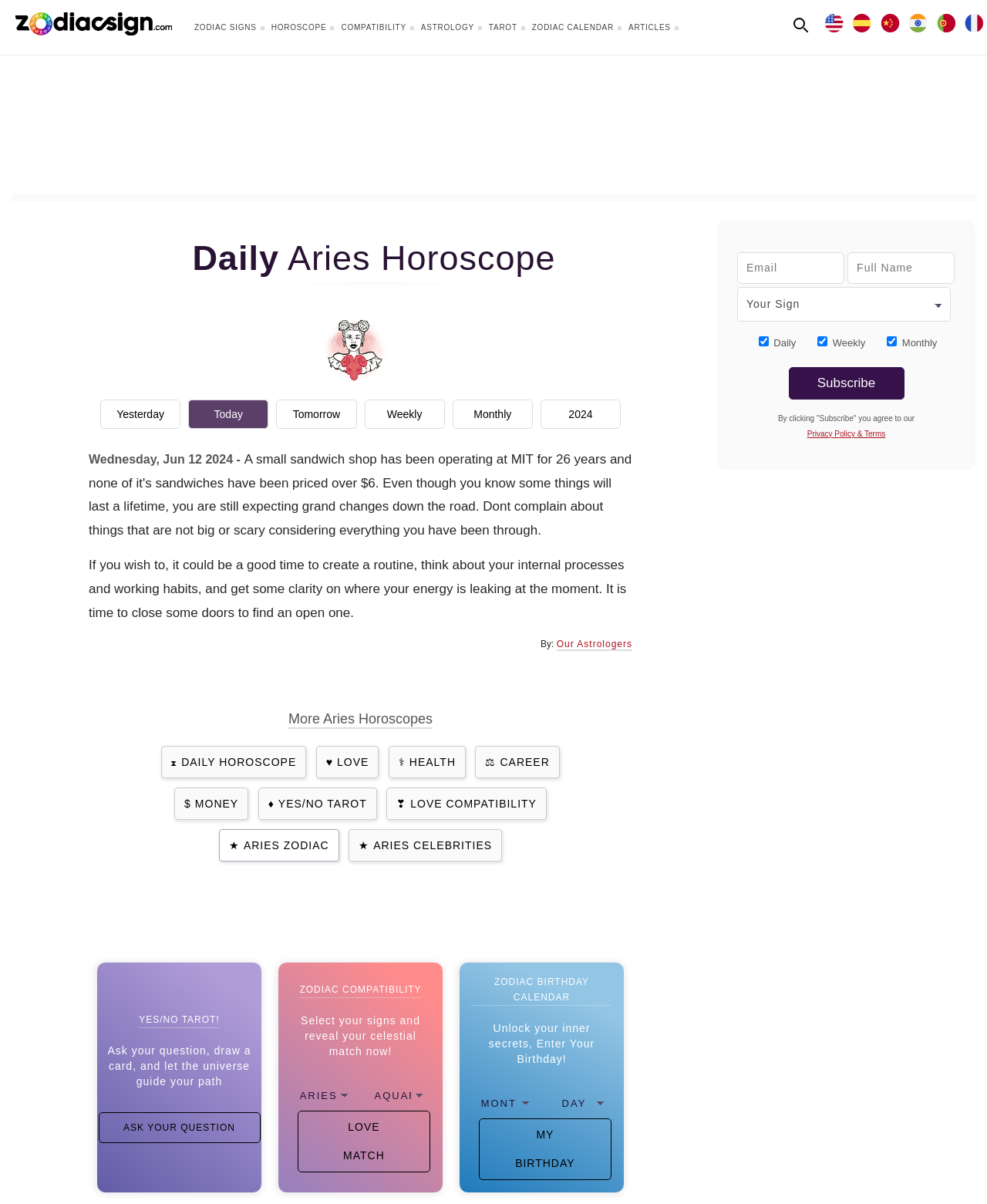What is the primary heading on this webpage?

Daily Aries Horoscope